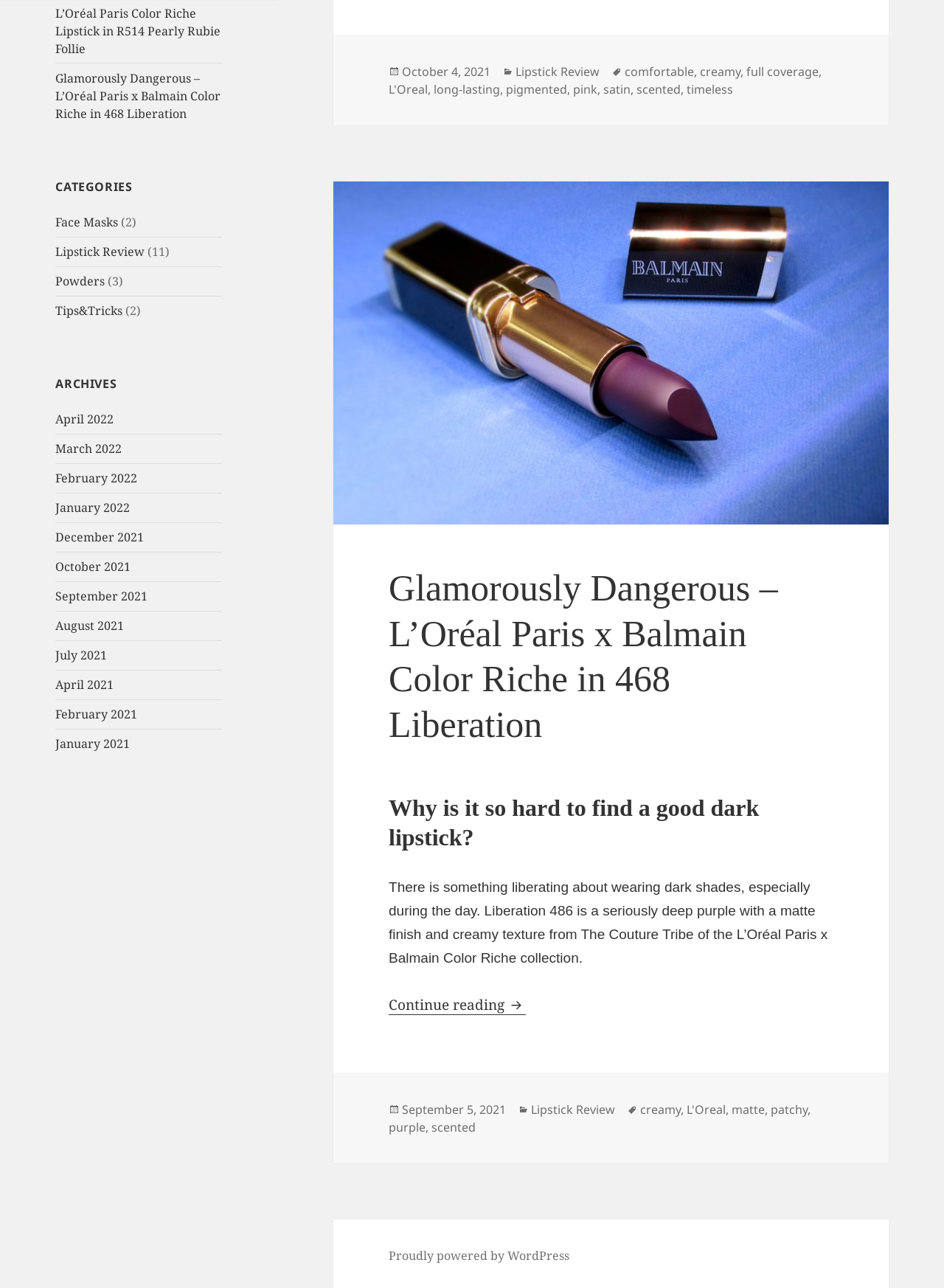Locate the bounding box coordinates of the region to be clicked to comply with the following instruction: "Read the article 'Glamorously Dangerous – L’Oréal Paris x Balmain Color Riche in 468 Liberation'". The coordinates must be four float numbers between 0 and 1, in the form [left, top, right, bottom].

[0.353, 0.141, 0.941, 0.903]